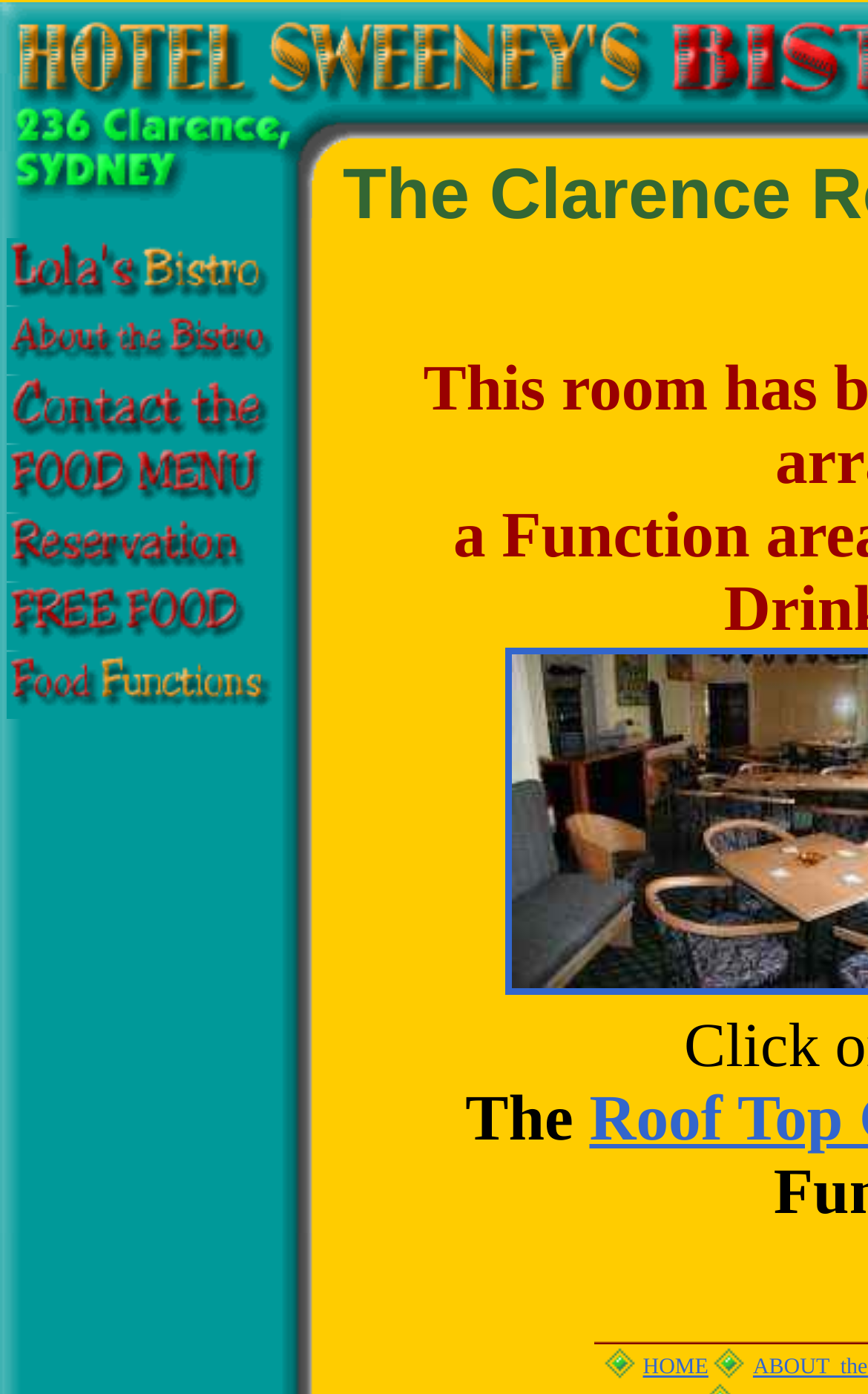What is the text of the first link?
Respond to the question with a single word or phrase according to the image.

HOME